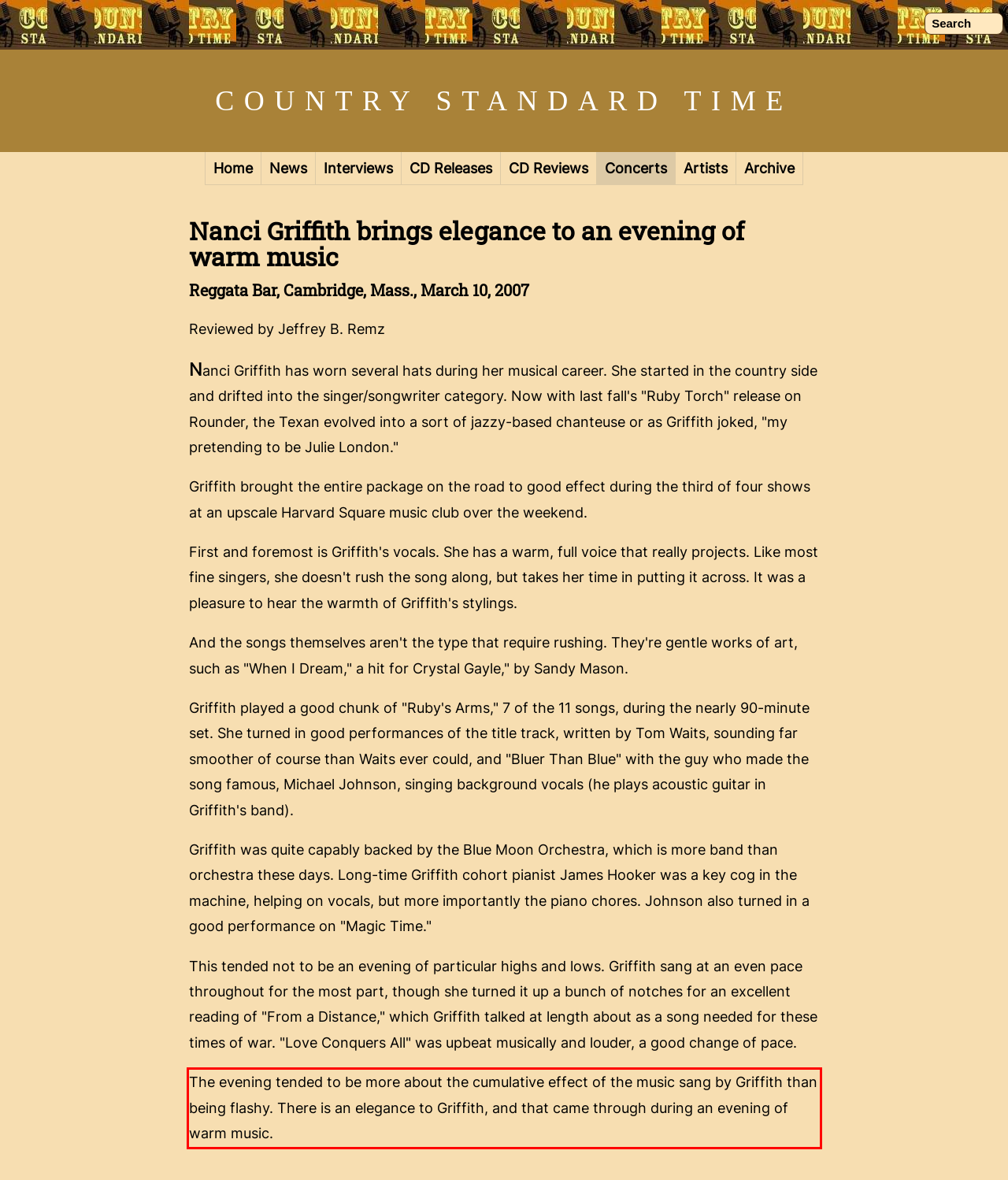Identify the red bounding box in the webpage screenshot and perform OCR to generate the text content enclosed.

The evening tended to be more about the cumulative effect of the music sang by Griffith than being flashy. There is an elegance to Griffith, and that came through during an evening of warm music.